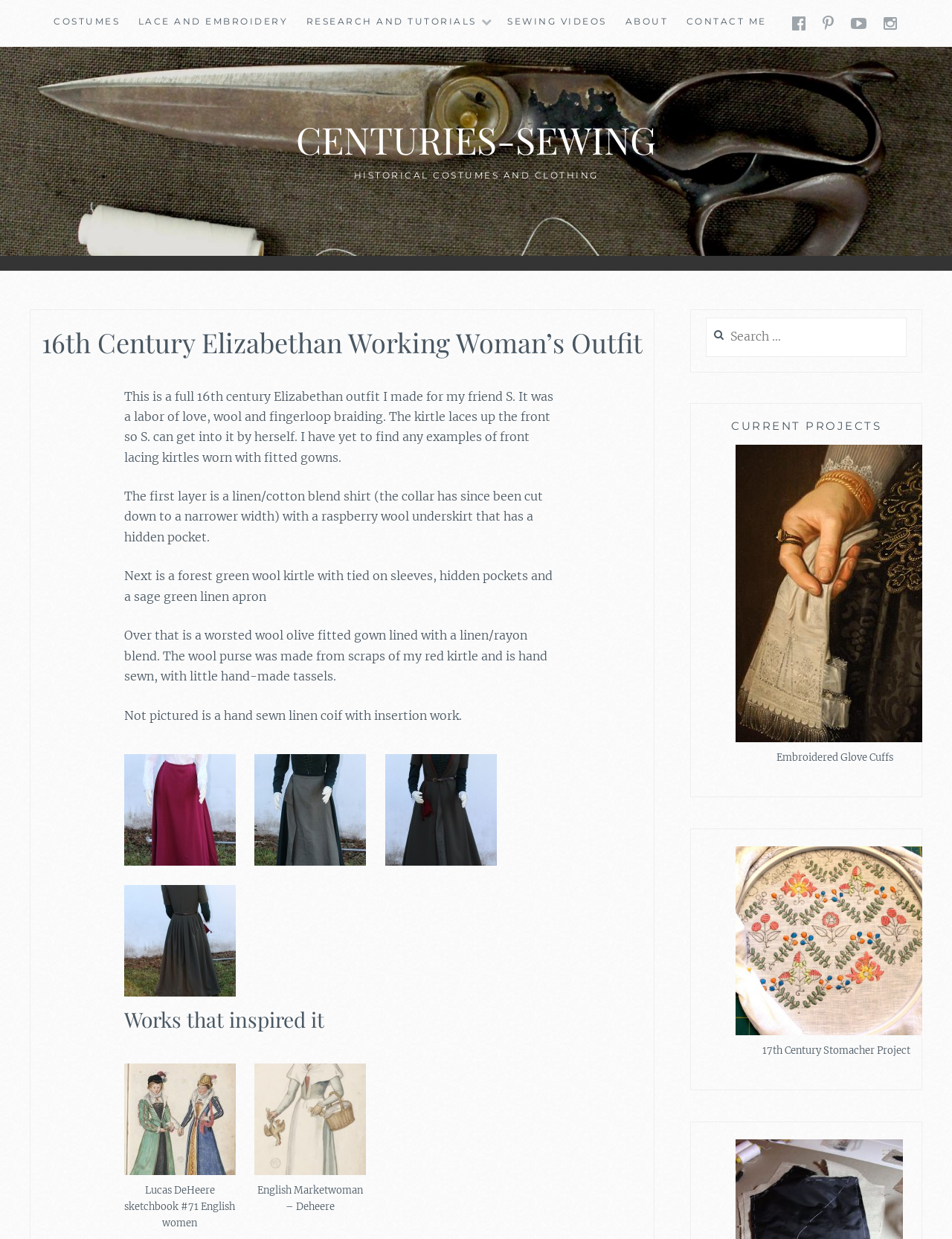Can you identify the bounding box coordinates of the clickable region needed to carry out this instruction: 'Click on the 'COSTUMES' link'? The coordinates should be four float numbers within the range of 0 to 1, stated as [left, top, right, bottom].

[0.056, 0.012, 0.126, 0.025]